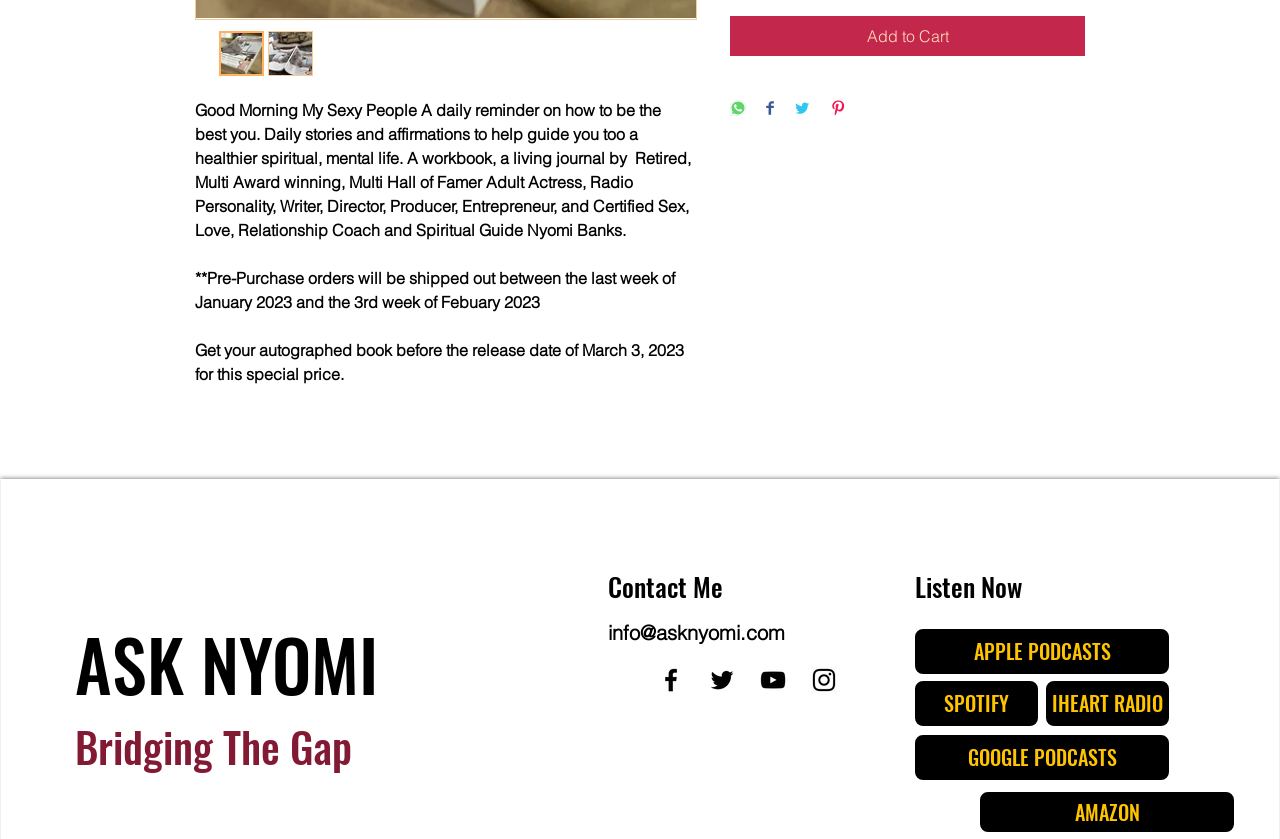Identify the bounding box coordinates for the UI element that matches this description: "AMAZON".

[0.766, 0.944, 0.964, 0.991]